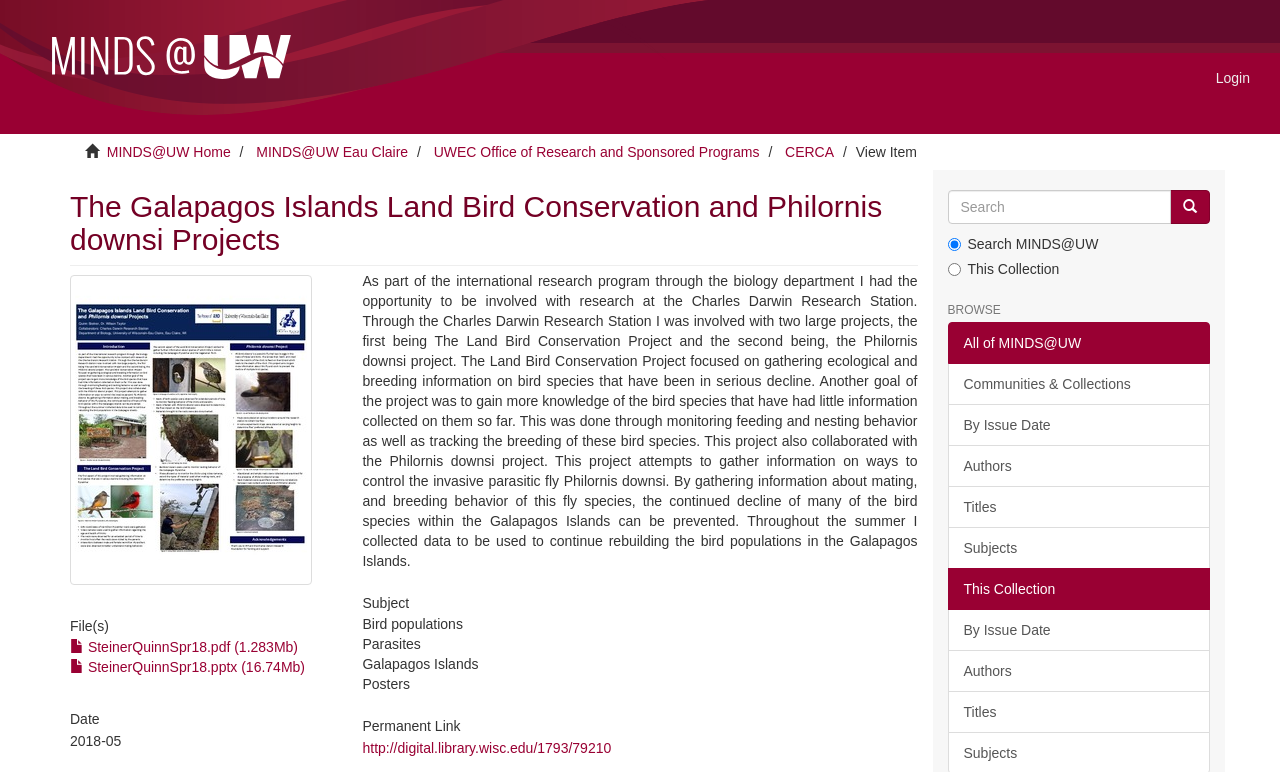Please identify the coordinates of the bounding box for the clickable region that will accomplish this instruction: "Click the 'Go' button".

[0.914, 0.246, 0.945, 0.29]